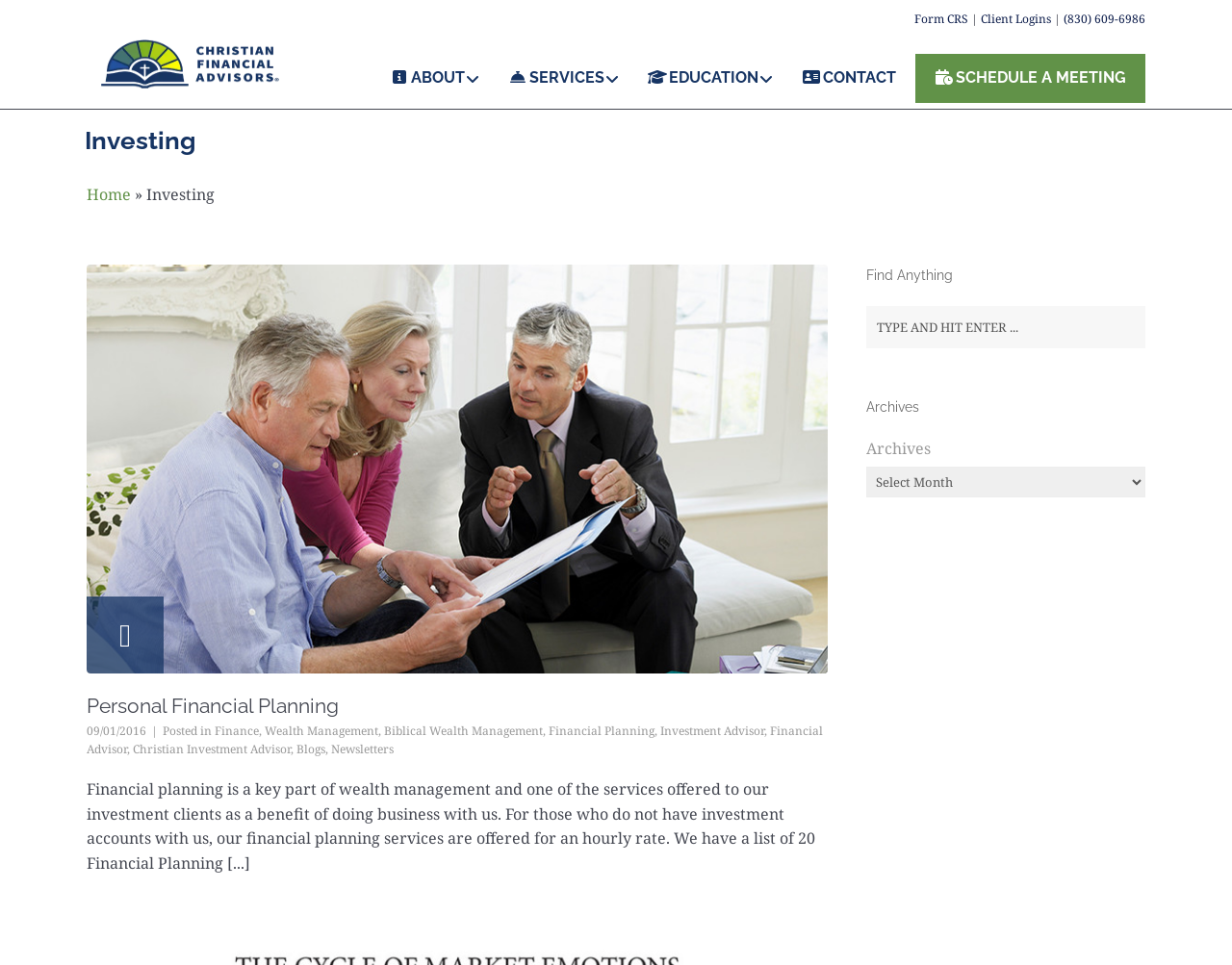What is the topic of the article?
Please answer the question with a single word or phrase, referencing the image.

Personal Financial Planning